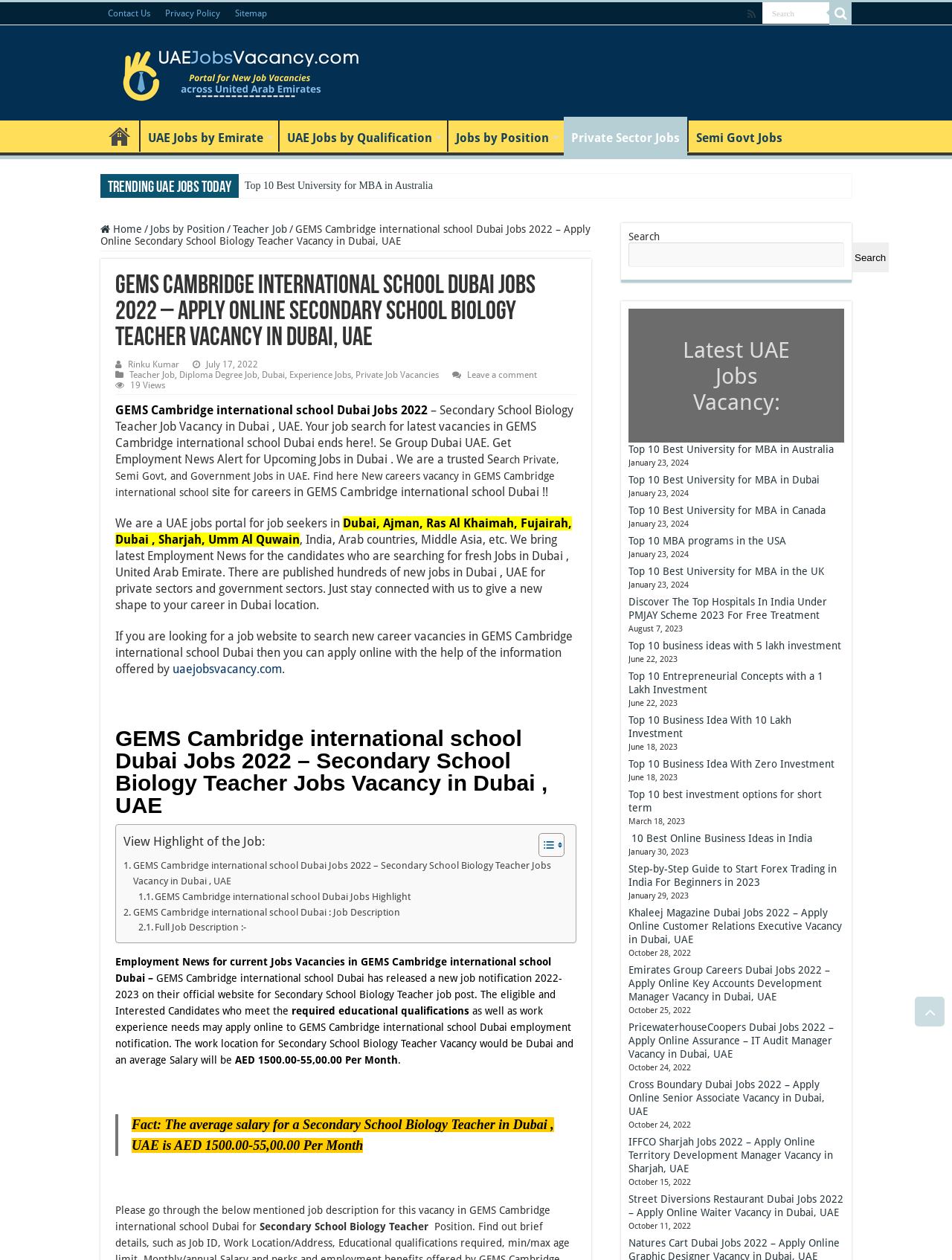Please answer the following question using a single word or phrase: What is the job vacancy being advertised?

Secondary School Biology Teacher